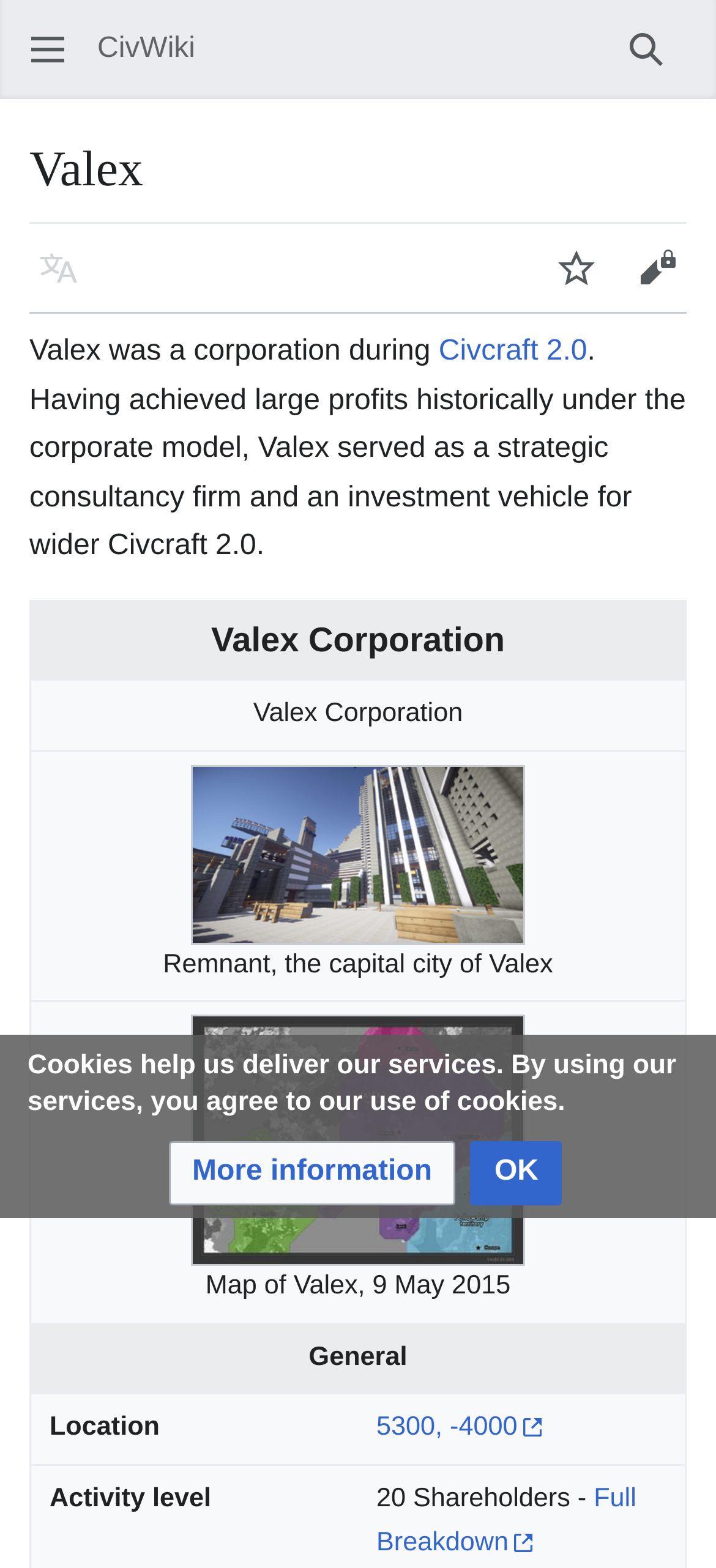Locate the bounding box coordinates of the element to click to perform the following action: 'Watch Valex'. The coordinates should be given as four float values between 0 and 1, in the form of [left, top, right, bottom].

[0.749, 0.146, 0.862, 0.197]